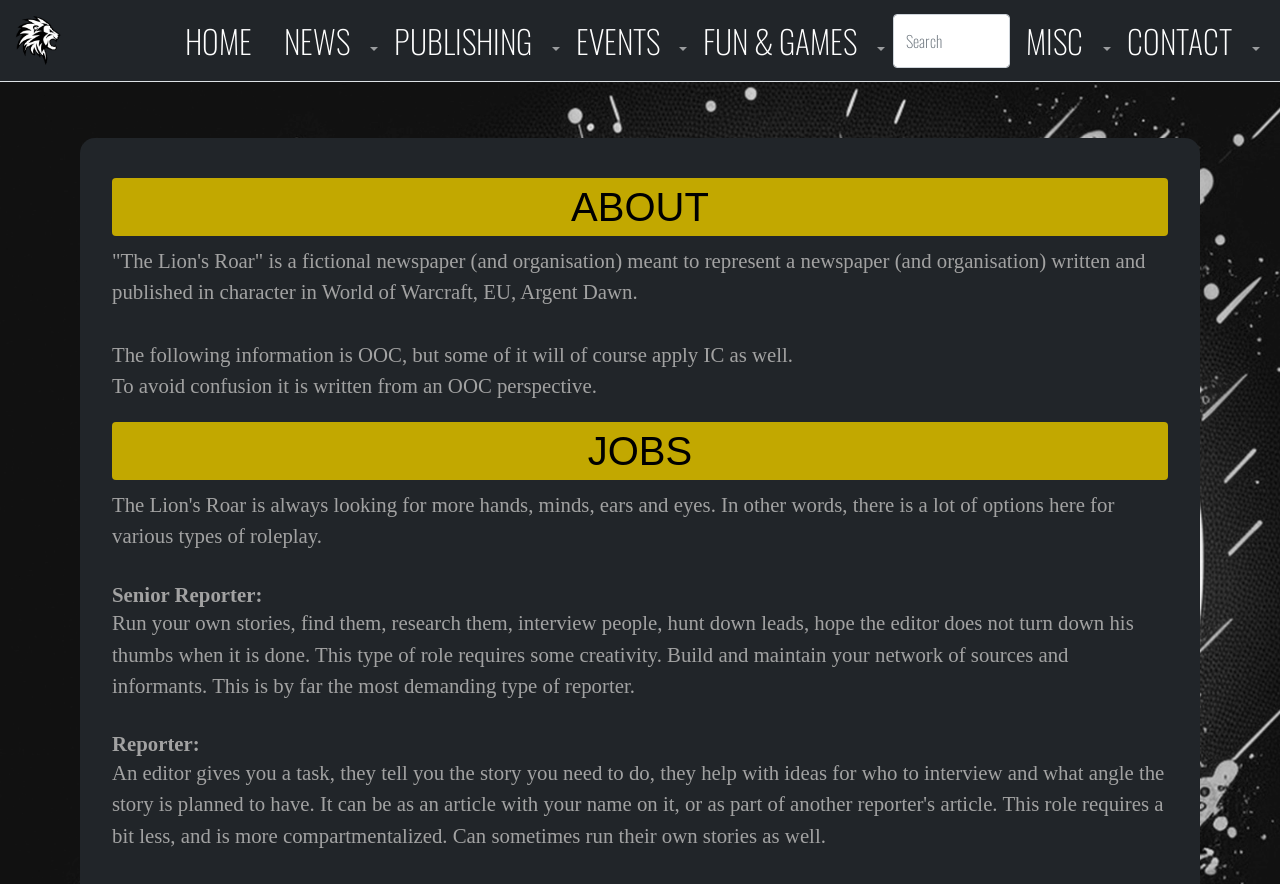Based on the image, provide a detailed response to the question:
What is the role of a Senior Reporter?

According to the static text element, a Senior Reporter is responsible for running their own stories, finding them, researching them, interviewing people, hunting down leads, and hoping the editor does not turn down their work. This role requires creativity and building a network of sources and informants.